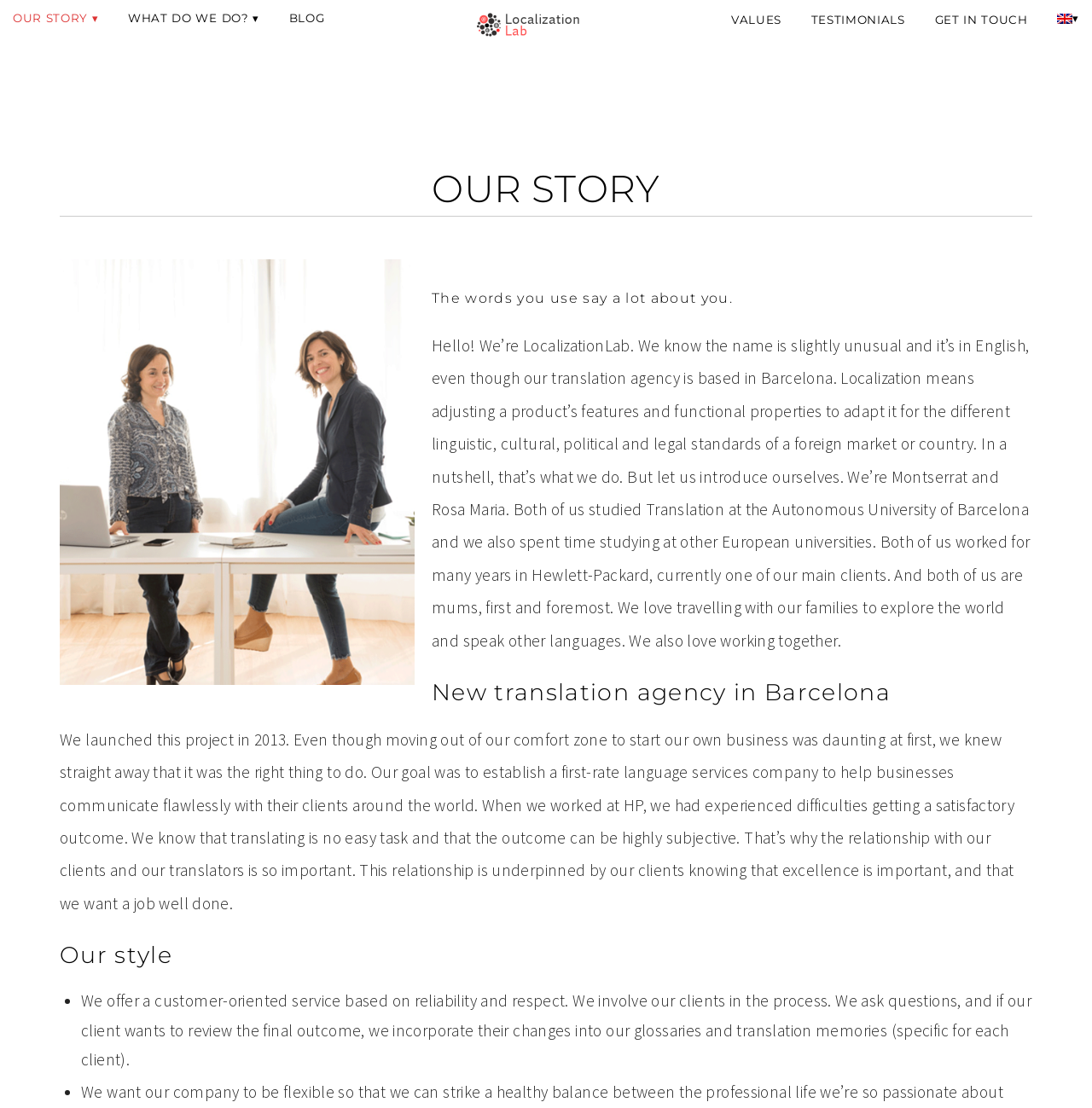Please determine the bounding box of the UI element that matches this description: WHAT DO WE DO?. The coordinates should be given as (top-left x, top-left y, bottom-right x, bottom-right y), with all values between 0 and 1.

[0.106, 0.0, 0.249, 0.033]